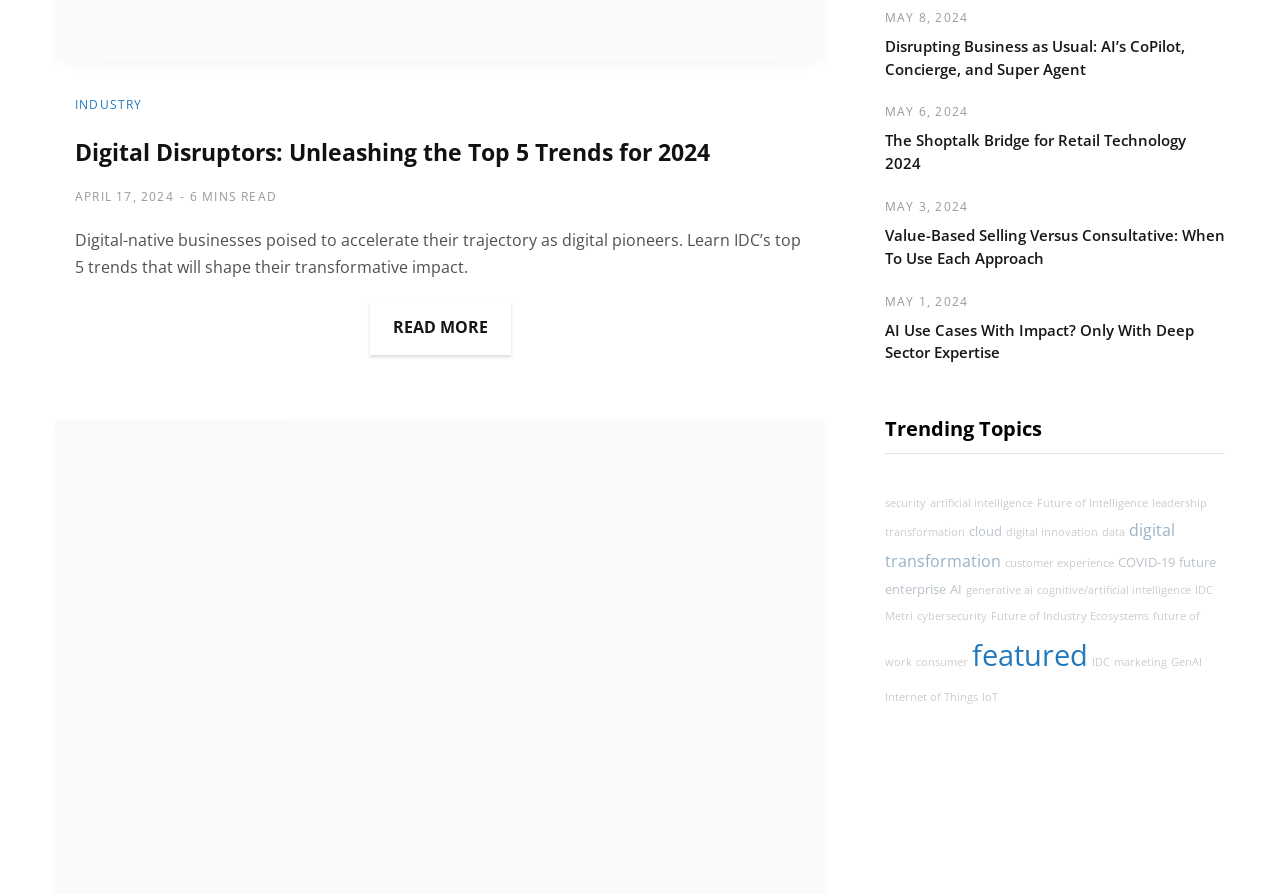Consider the image and give a detailed and elaborate answer to the question: 
How many minutes does it take to read the main article?

The time it takes to read the main article can be found in the StaticText element with the text '6 MINS READ' which is located below the title of the main article.